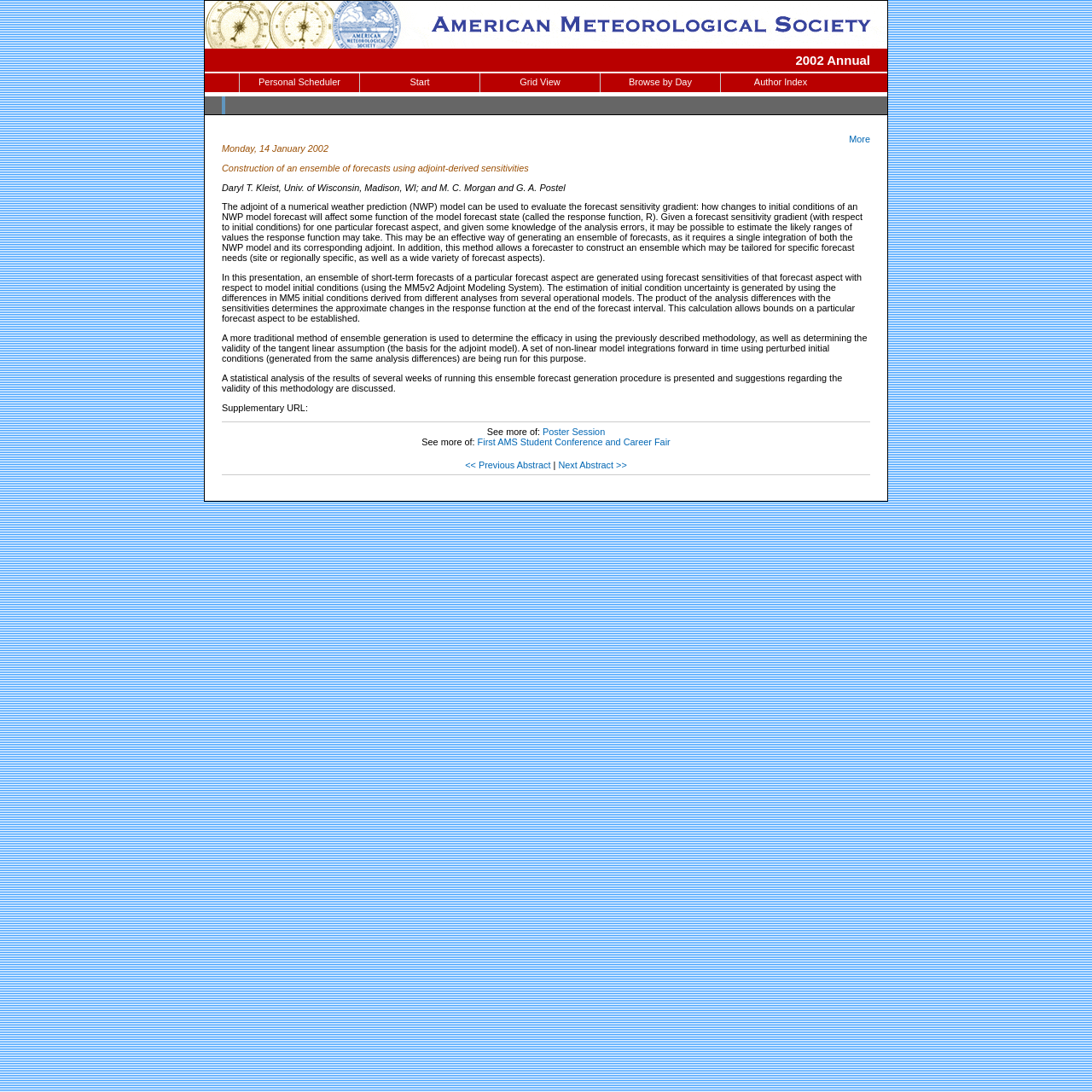Find the bounding box coordinates of the area that needs to be clicked in order to achieve the following instruction: "View the 2002 Annual page". The coordinates should be specified as four float numbers between 0 and 1, i.e., [left, top, right, bottom].

[0.728, 0.048, 0.797, 0.062]